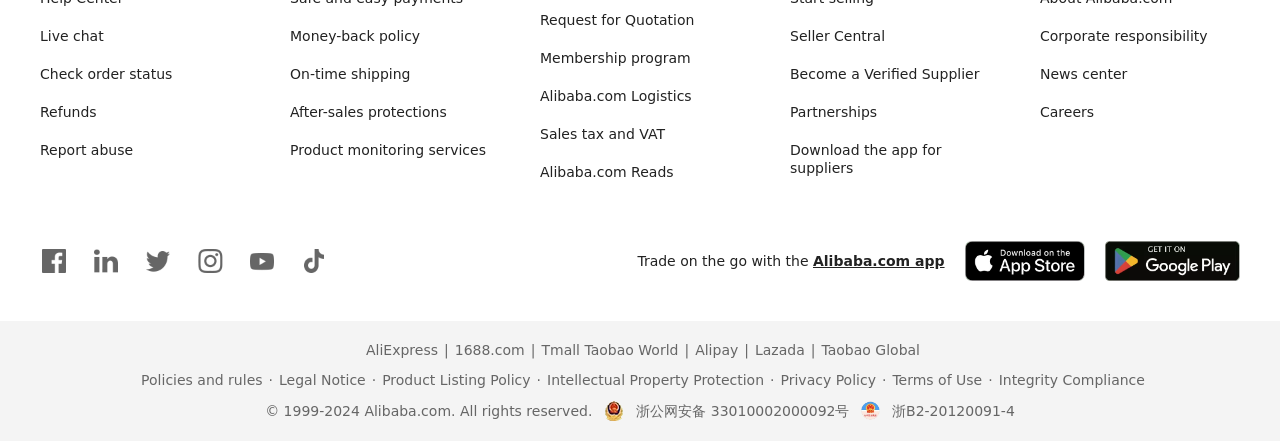Locate the bounding box coordinates of the area to click to fulfill this instruction: "Read news and updates". The bounding box should be presented as four float numbers between 0 and 1, in the order [left, top, right, bottom].

[0.812, 0.15, 0.881, 0.186]